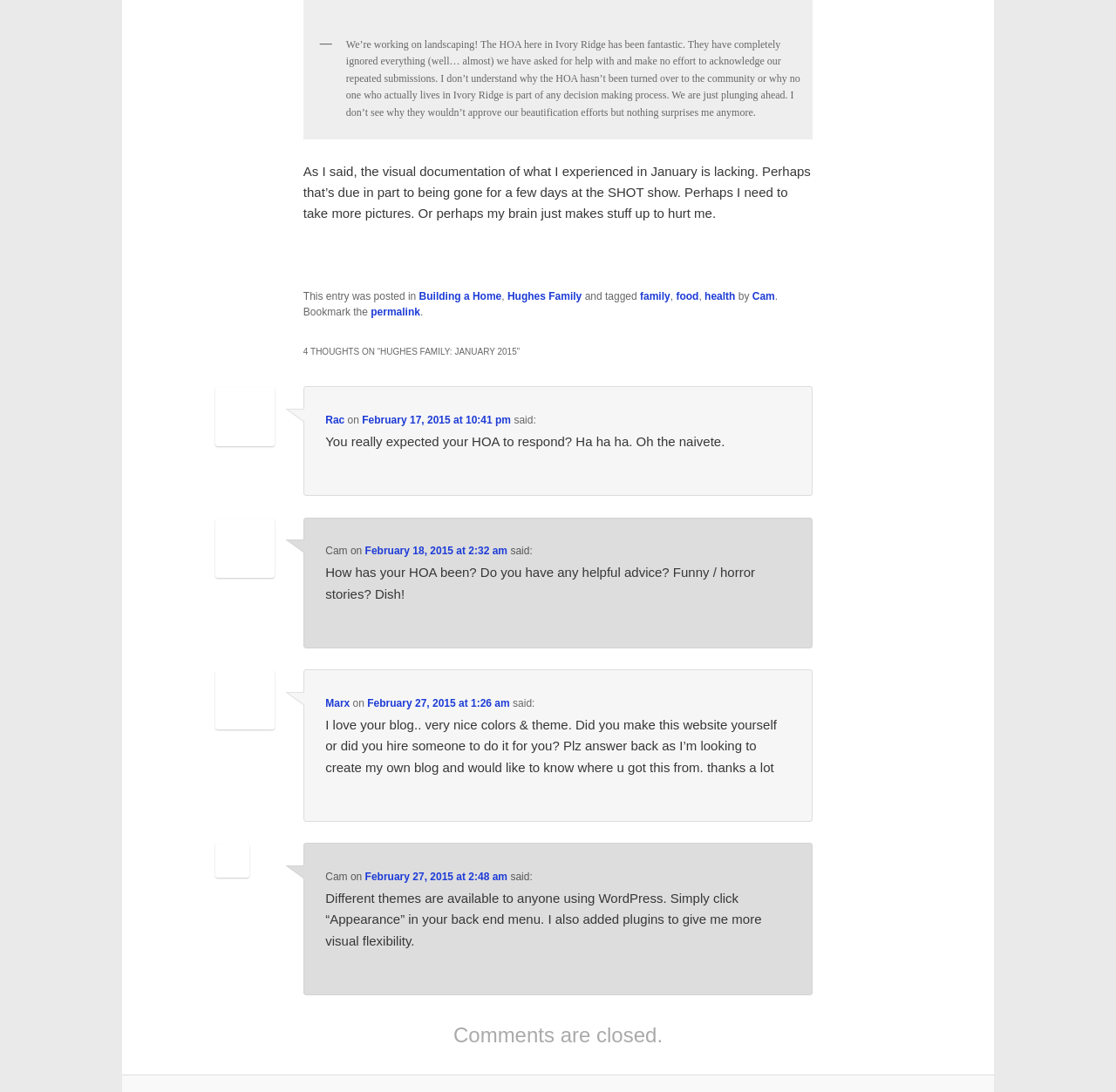Is commenting currently allowed on this blog post?
Refer to the image and give a detailed answer to the question.

The blog post states 'Comments are closed', indicating that commenting is no longer allowed on this particular post.